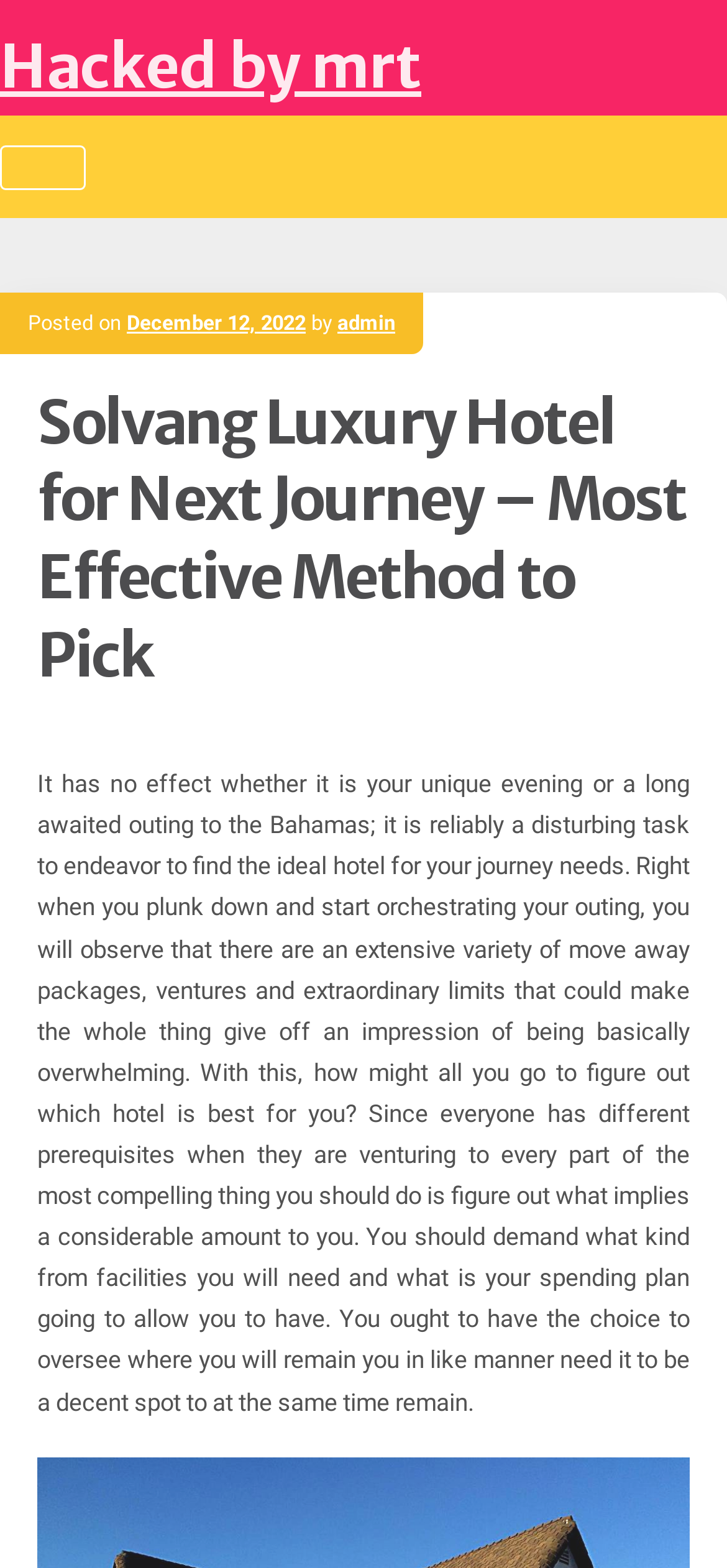What is the main topic of the post?
Could you please answer the question thoroughly and with as much detail as possible?

I found the main topic of the post by reading the text which mentions finding the ideal hotel for one's journey needs and considering factors such as facilities and budget.